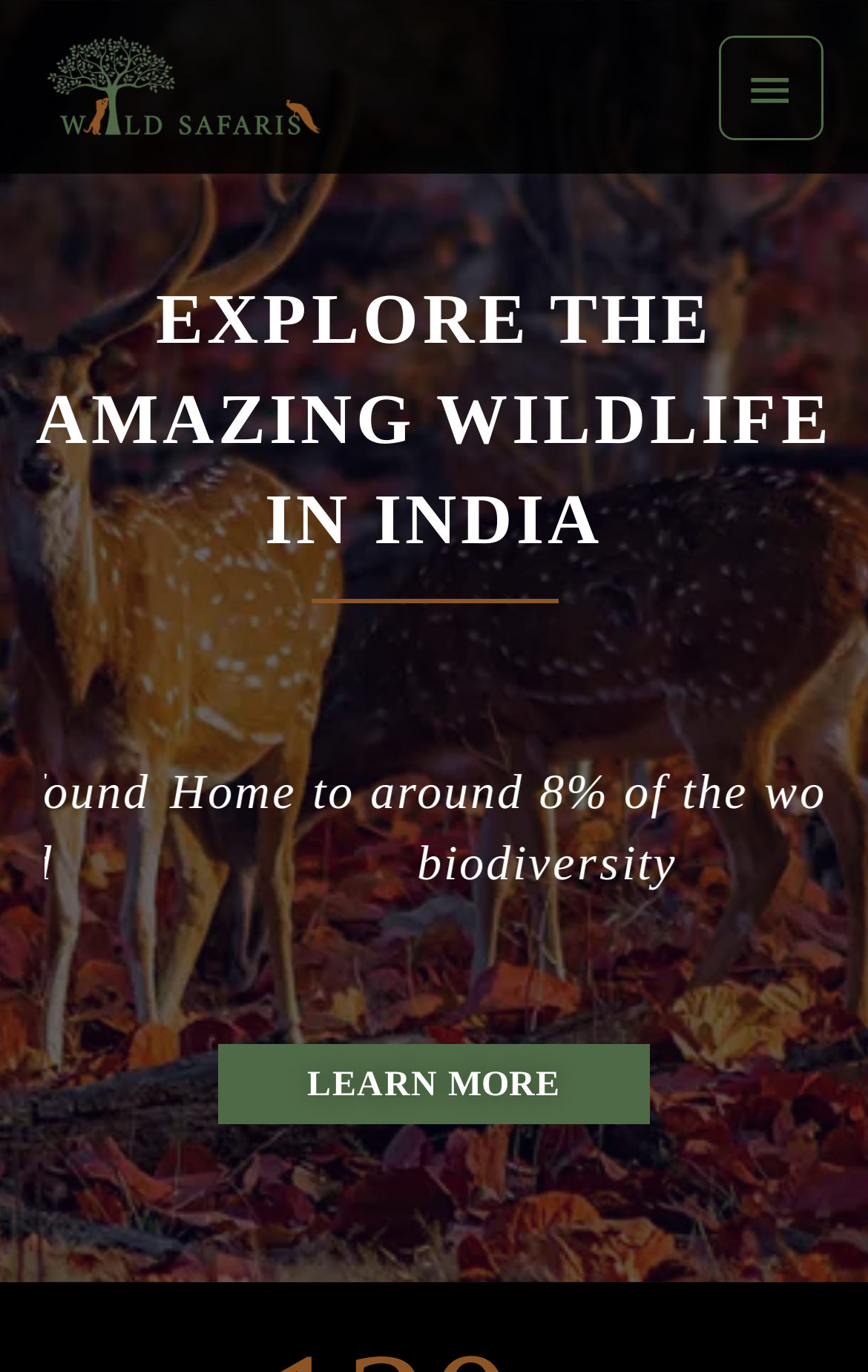Based on the image, provide a detailed response to the question:
How many groups are in the main menu?

The main menu button is located at the top-right corner of the webpage, and when expanded, it contains 16 groups, each labeled as '1 / 4', '2 / 4', ..., '4 / 4'.